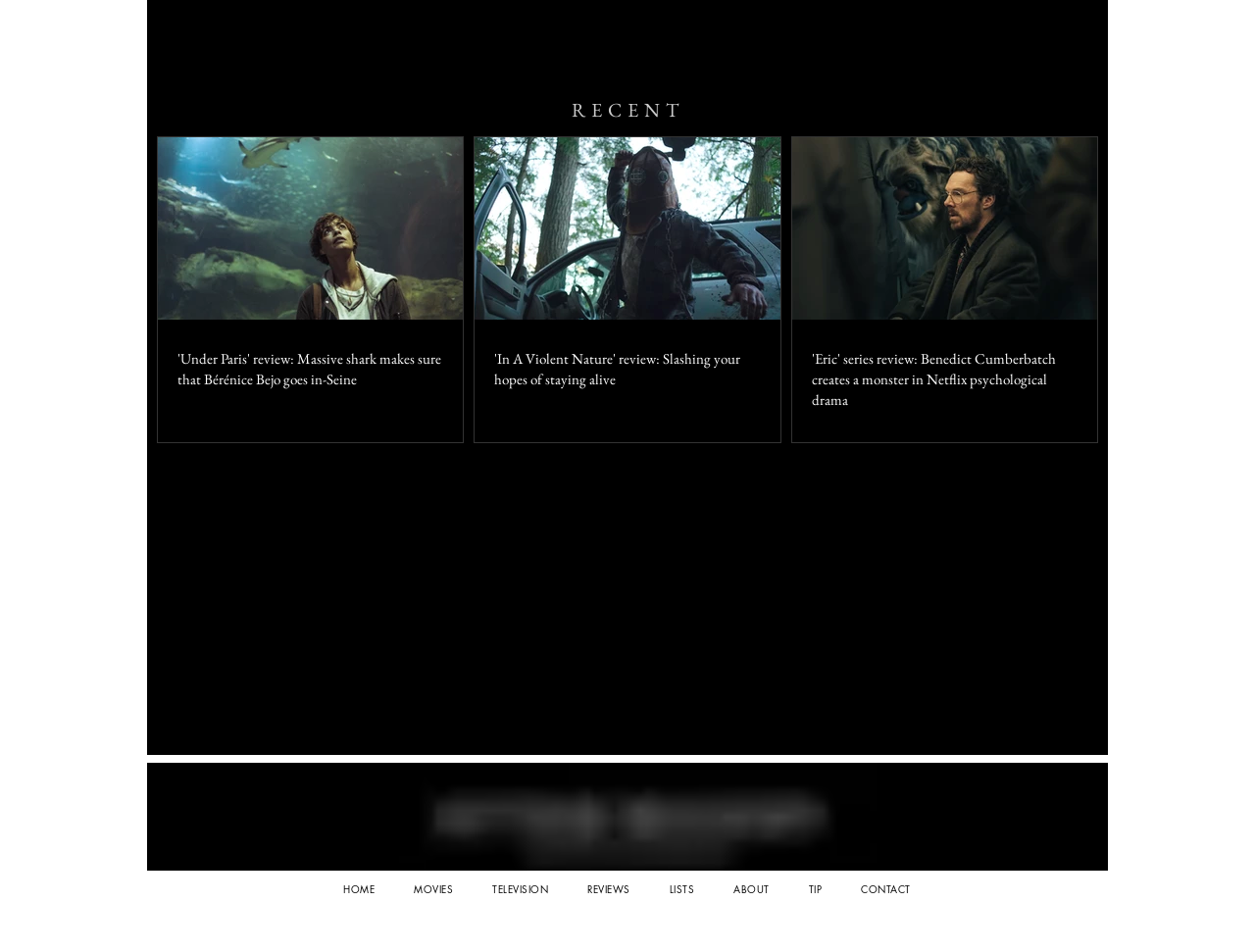Give the bounding box coordinates for this UI element: "ABOUT". The coordinates should be four float numbers between 0 and 1, arranged as [left, top, right, bottom].

[0.573, 0.915, 0.625, 0.953]